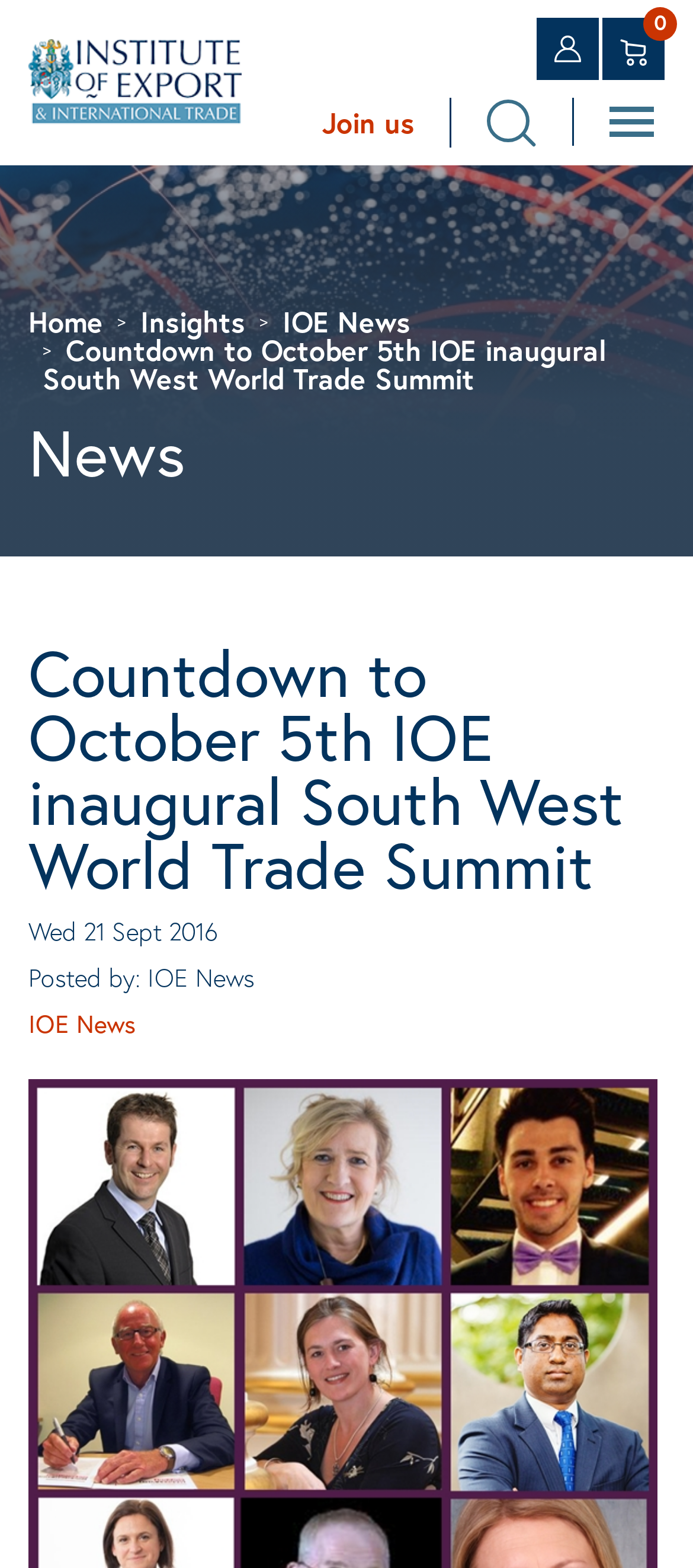Please locate the bounding box coordinates for the element that should be clicked to achieve the following instruction: "Click IOE News". Ensure the coordinates are given as four float numbers between 0 and 1, i.e., [left, top, right, bottom].

[0.041, 0.64, 0.195, 0.664]